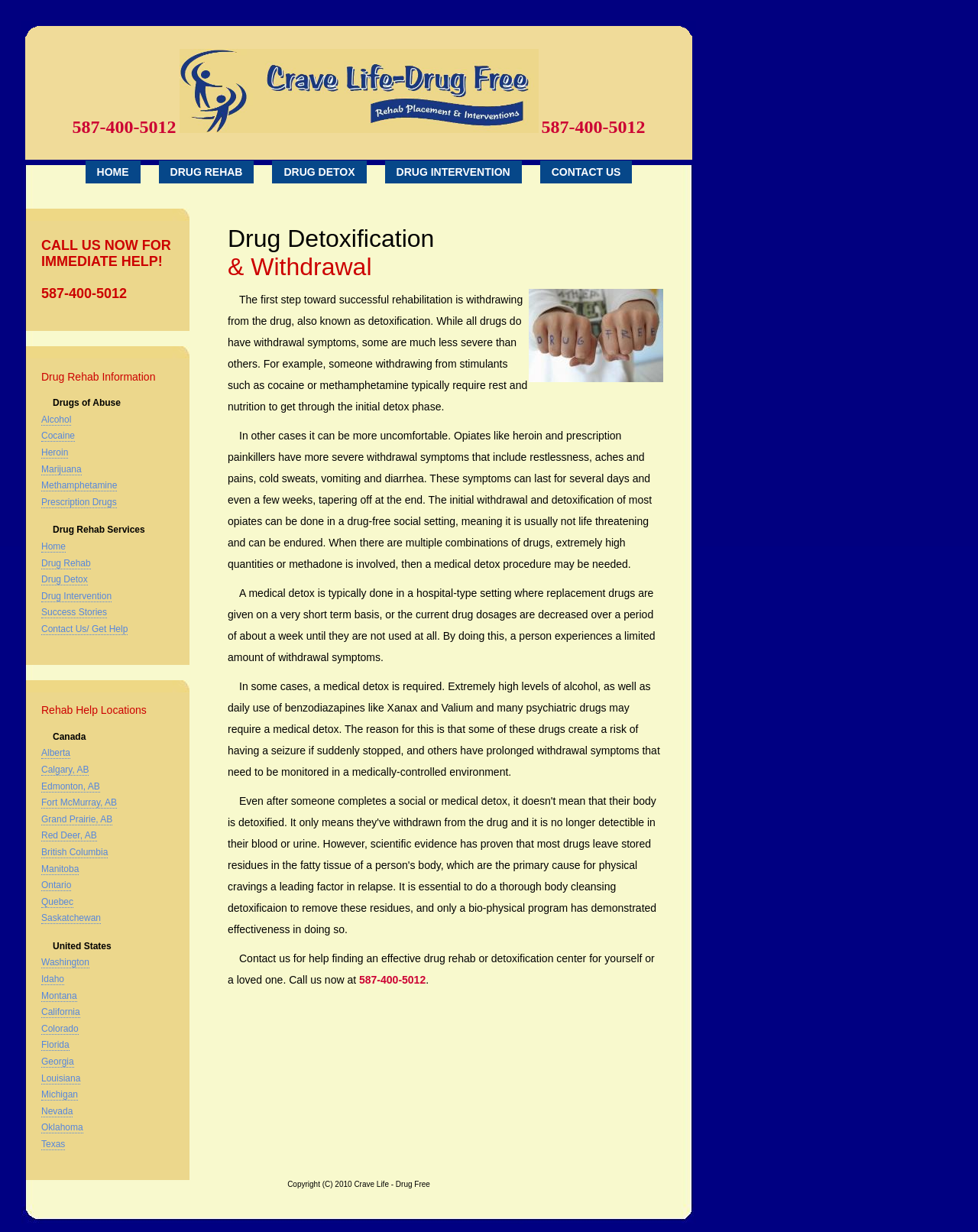Please specify the bounding box coordinates of the clickable region necessary for completing the following instruction: "Read the blog post 'Productivity Hacks: Eat the Ugly Frog'". The coordinates must consist of four float numbers between 0 and 1, i.e., [left, top, right, bottom].

None